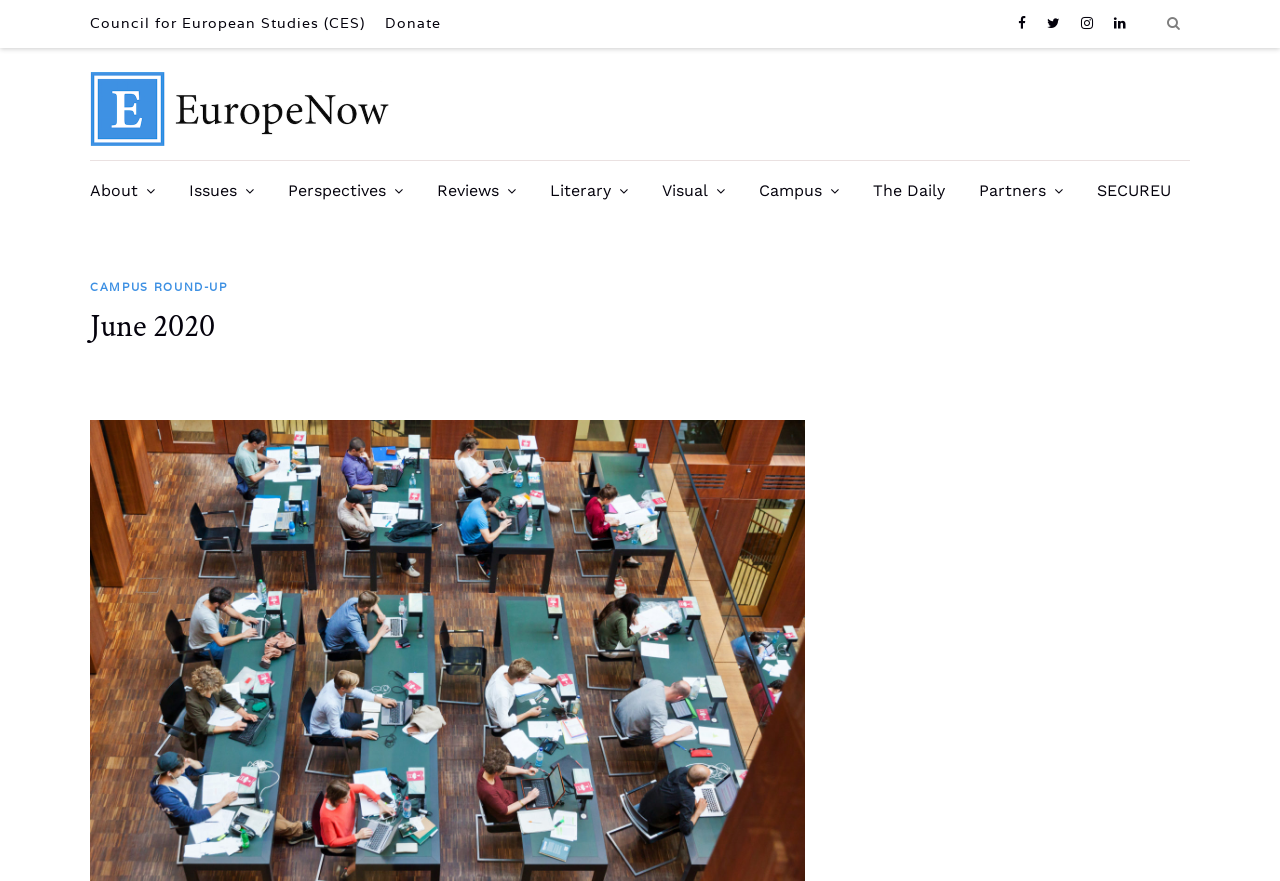Can you give a comprehensive explanation to the question given the content of the image?
How many icons are in the top right corner?

I examined the top right corner of the webpage and found four icons, represented by the Unicode characters '', '', '', and ''.